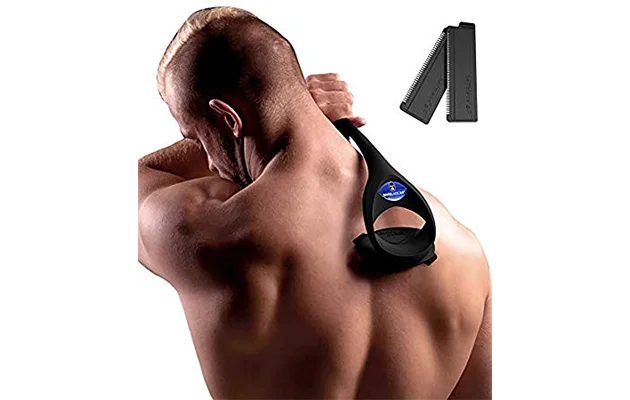Please provide a one-word or short phrase answer to the question:
Can the shaver be used on wet skin?

yes